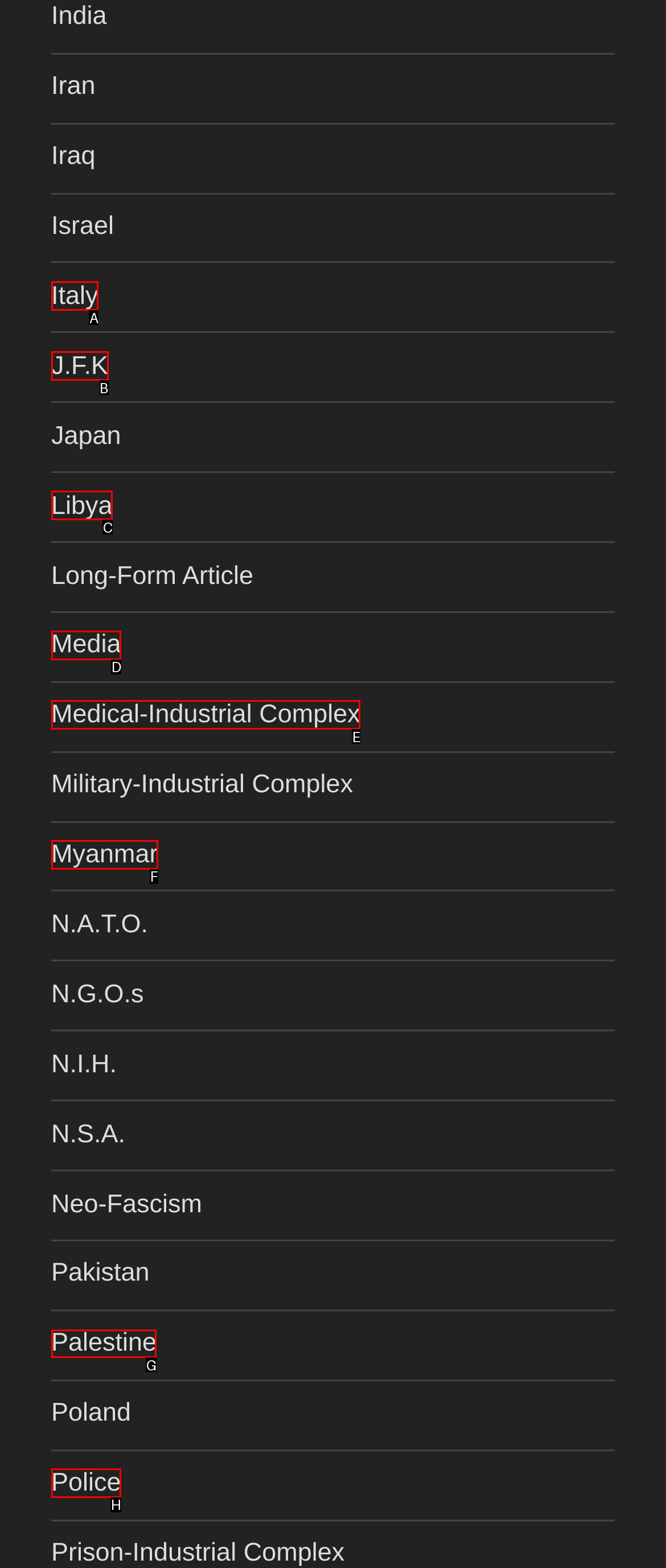Which option should be clicked to execute the following task: Visit the page about Palestine? Respond with the letter of the selected option.

G